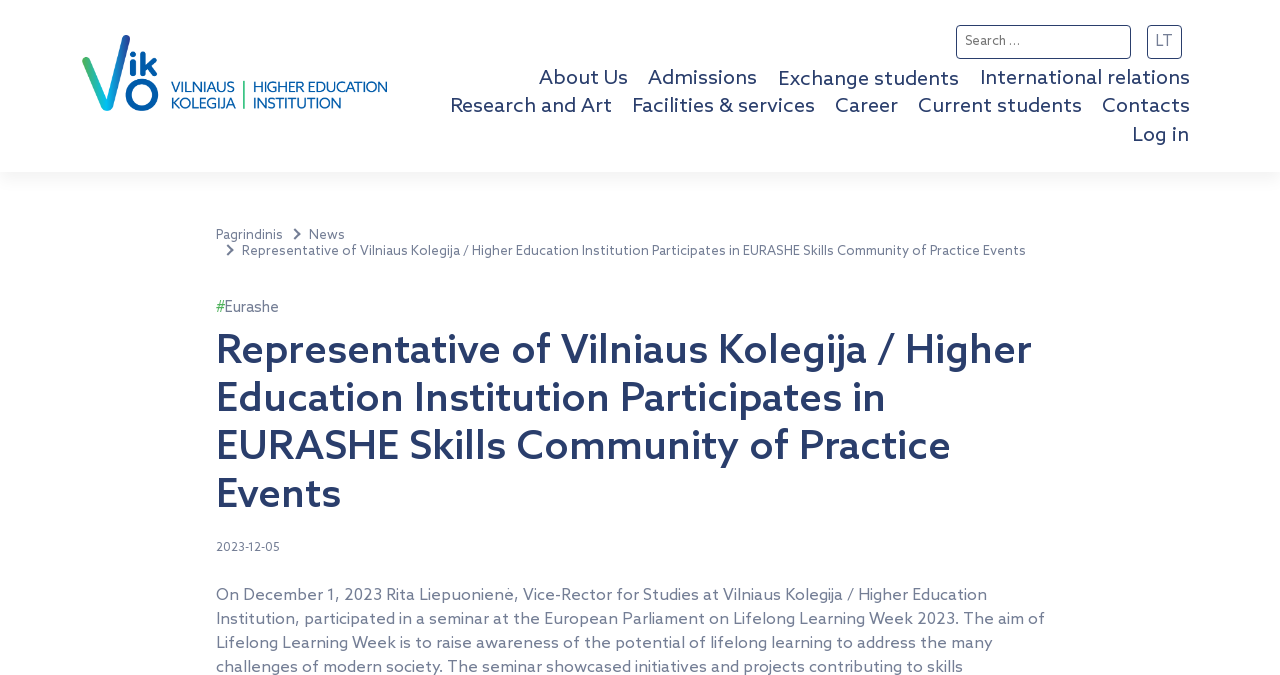Using the element description provided, determine the bounding box coordinates in the format (top-left x, top-left y, bottom-right x, bottom-right y). Ensure that all values are floating point numbers between 0 and 1. Element description: Log in

[0.877, 0.178, 0.936, 0.225]